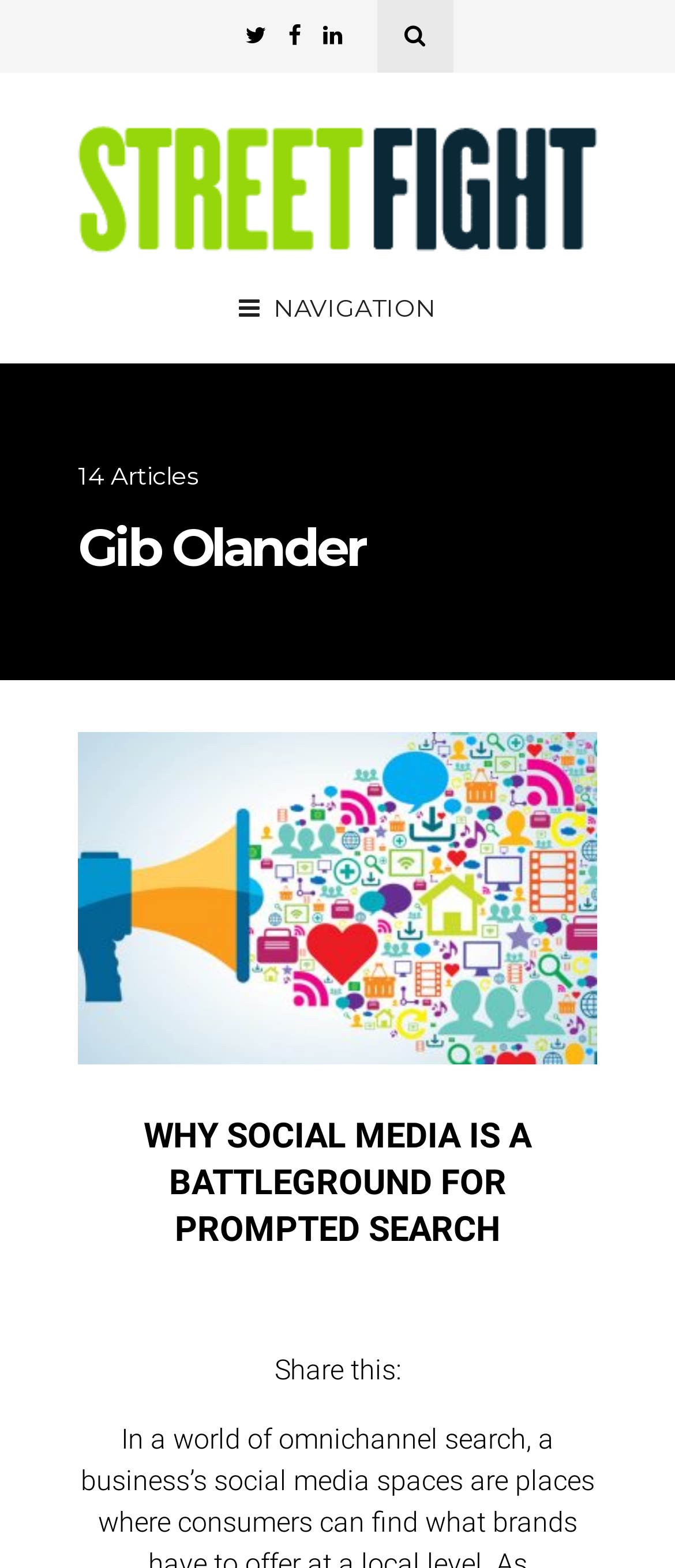Give a complete and precise description of the webpage's appearance.

The webpage is about Gib Olander, with a focus on Street Fight. At the top, there are three social media links, represented by icons, aligned horizontally and centered. Below these icons, the title "Street Fight" is displayed prominently, accompanied by an image that spans most of the width of the page.

To the right of the title, the text "NAVIGATION" is displayed, followed by a combobox that takes up the full width of the page. Below the combobox, the text "14 Articles" is shown.

The main content of the page is divided into sections, with the heading "Gib Olander" displayed above a large block of text that takes up most of the page's width. This text block is likely an article or a biography about Gib Olander.

Further down the page, there is another heading titled "WHY SOCIAL MEDIA IS A BATTLEGROUND FOR PROMPTED SEARCH", which is also a link. This heading is followed by a large block of text that is likely an article or a discussion on the topic.

At the bottom of the page, the text "Share this:" is displayed, likely accompanied by social media sharing links or buttons.